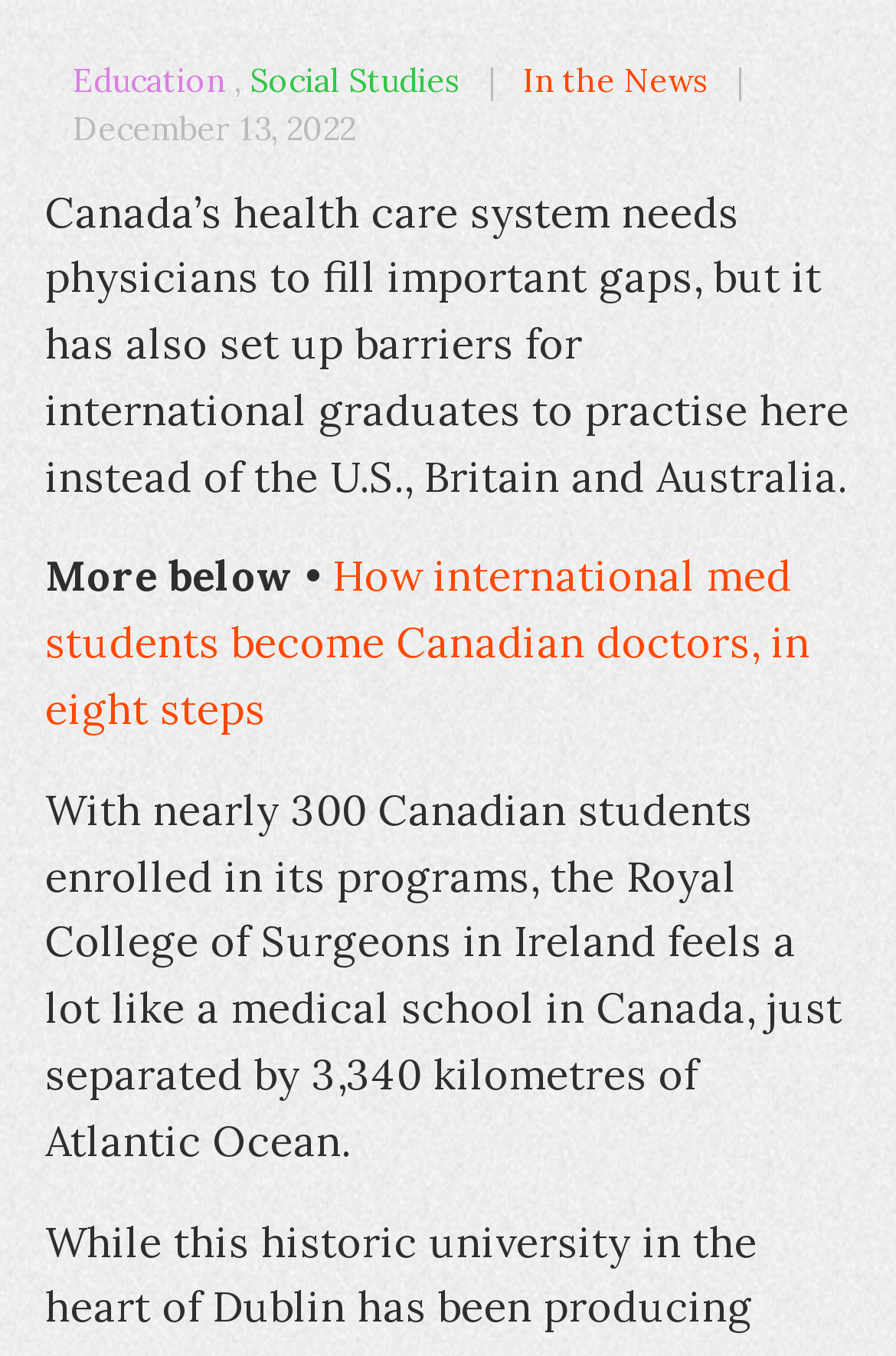Refer to the element description Education and identify the corresponding bounding box in the screenshot. Format the coordinates as (top-left x, top-left y, bottom-right x, bottom-right y) with values in the range of 0 to 1.

[0.081, 0.043, 0.26, 0.074]